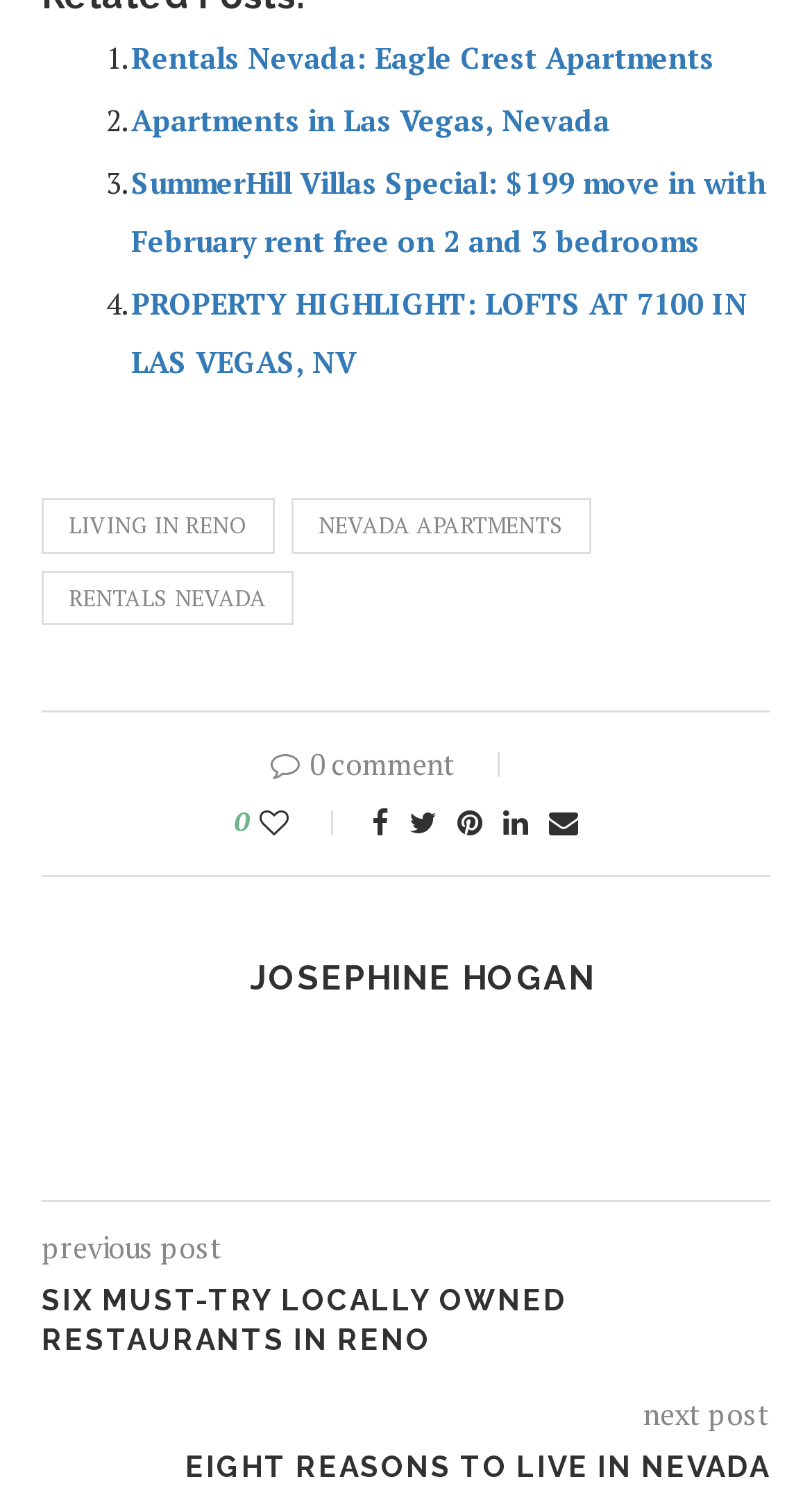Locate the bounding box coordinates of the element you need to click to accomplish the task described by this instruction: "Click on Rentals Nevada: Eagle Crest Apartments".

[0.162, 0.026, 0.879, 0.052]